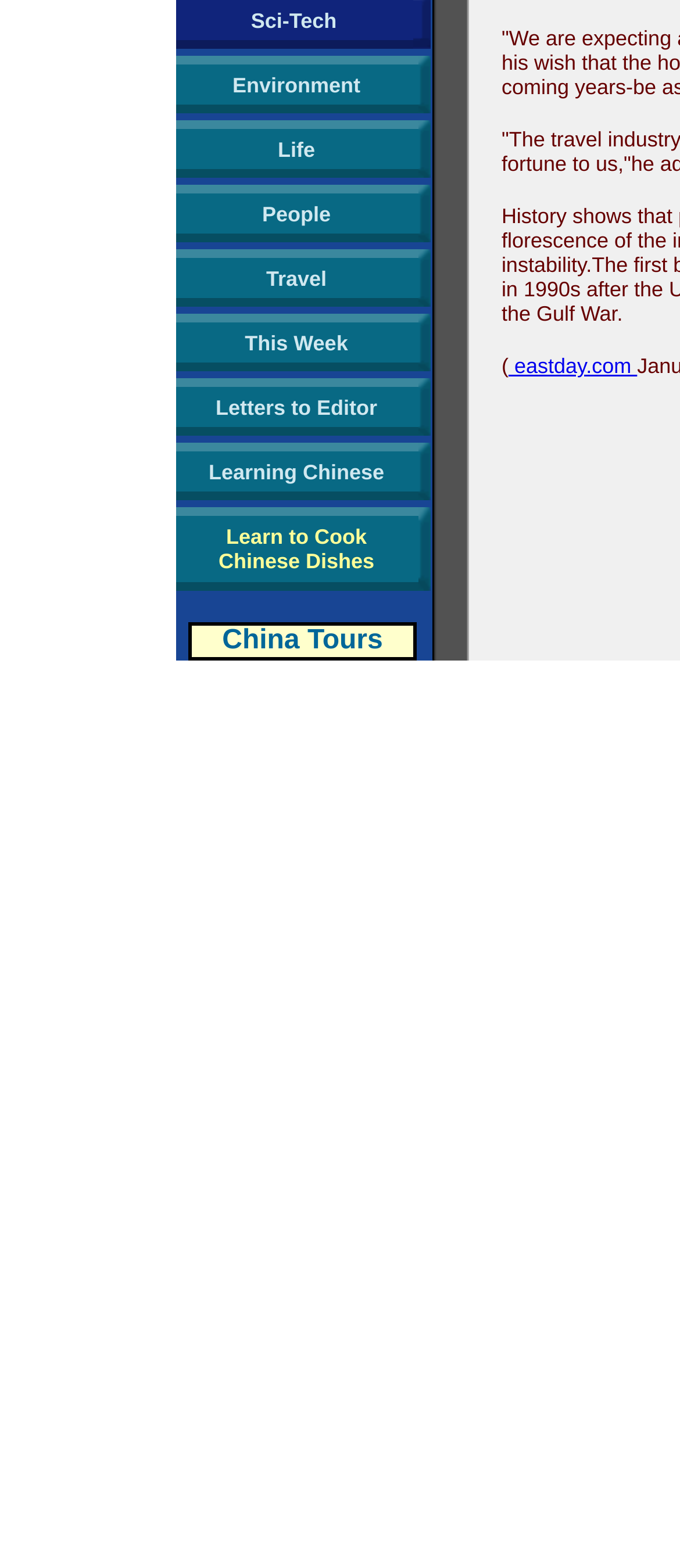For the element described, predict the bounding box coordinates as (top-left x, top-left y, bottom-right x, bottom-right y). All values should be between 0 and 1. Element description: Marc Roden

None